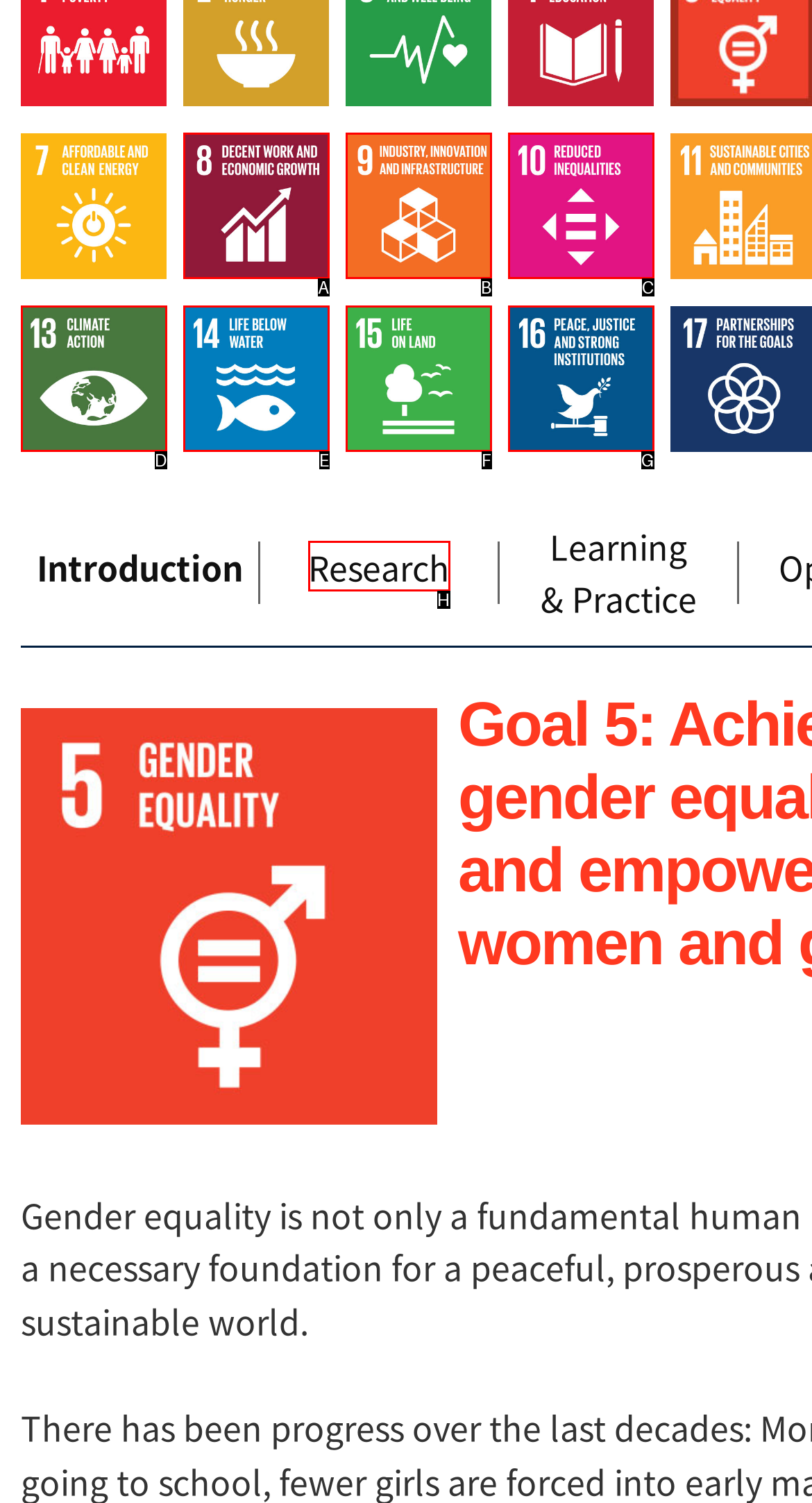Tell me which one HTML element best matches the description: 15. Life on Land Answer with the option's letter from the given choices directly.

F